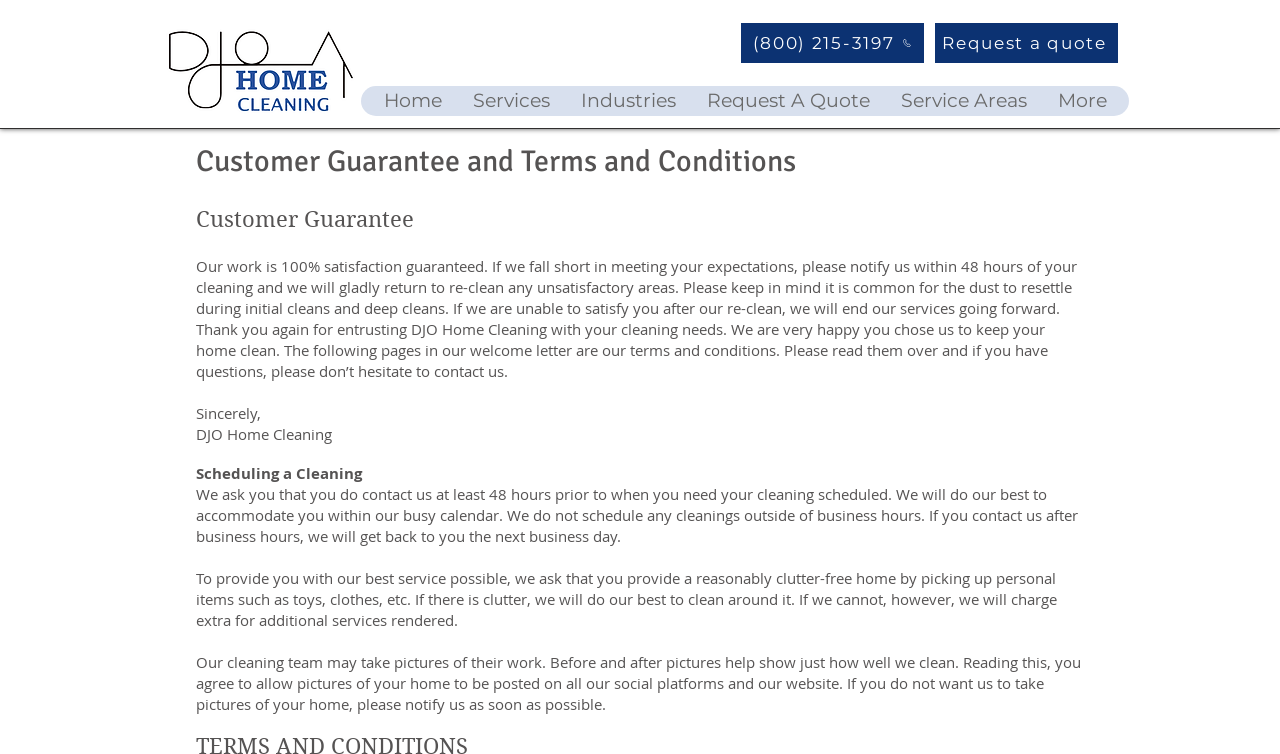What is the purpose of the before and after pictures taken by the cleaning team?
Answer the question with as much detail as possible.

The before and after pictures taken by the cleaning team are used to show the quality of their work and may be posted on their social platforms and website.